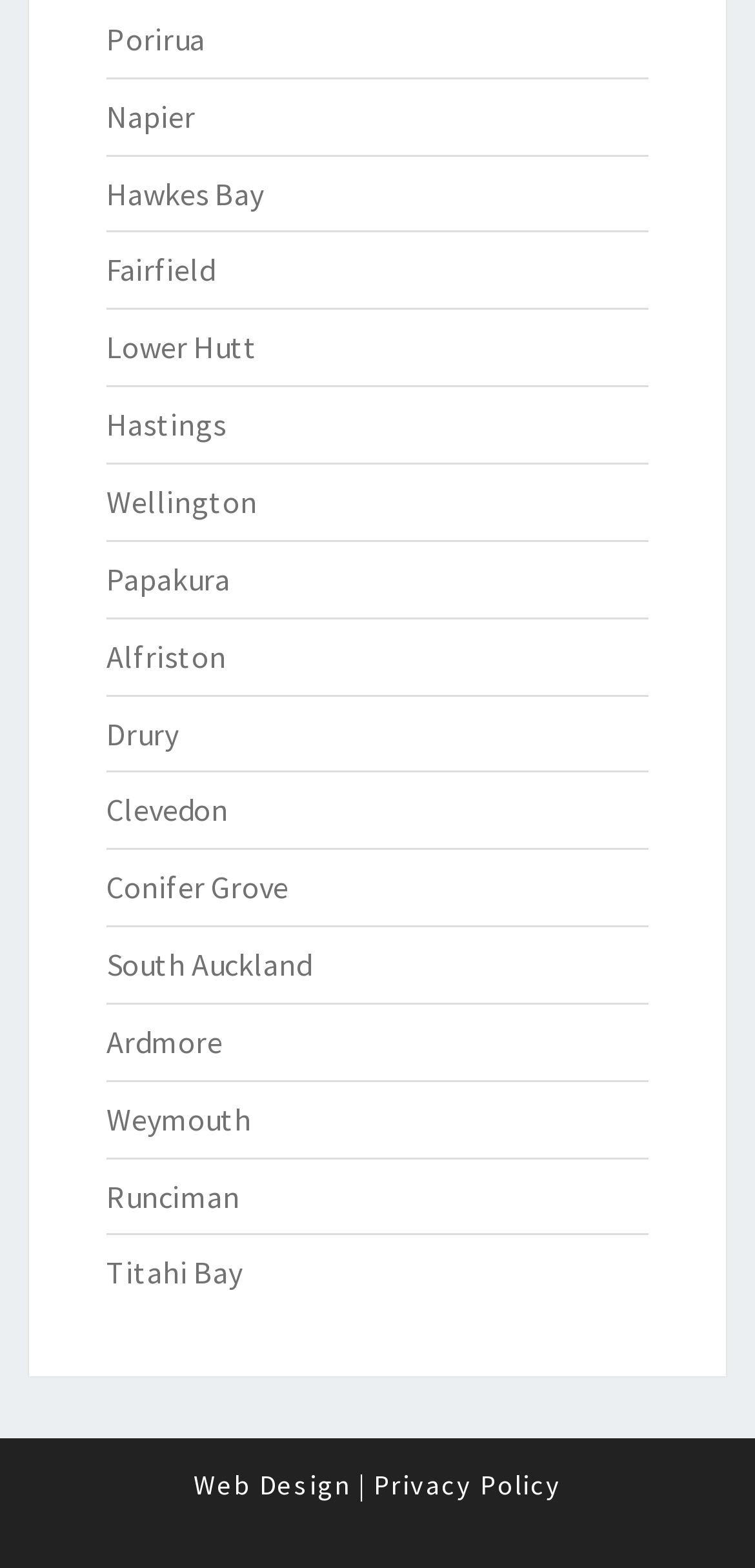Find the bounding box coordinates of the clickable area required to complete the following action: "visit Porirua".

[0.141, 0.012, 0.272, 0.037]